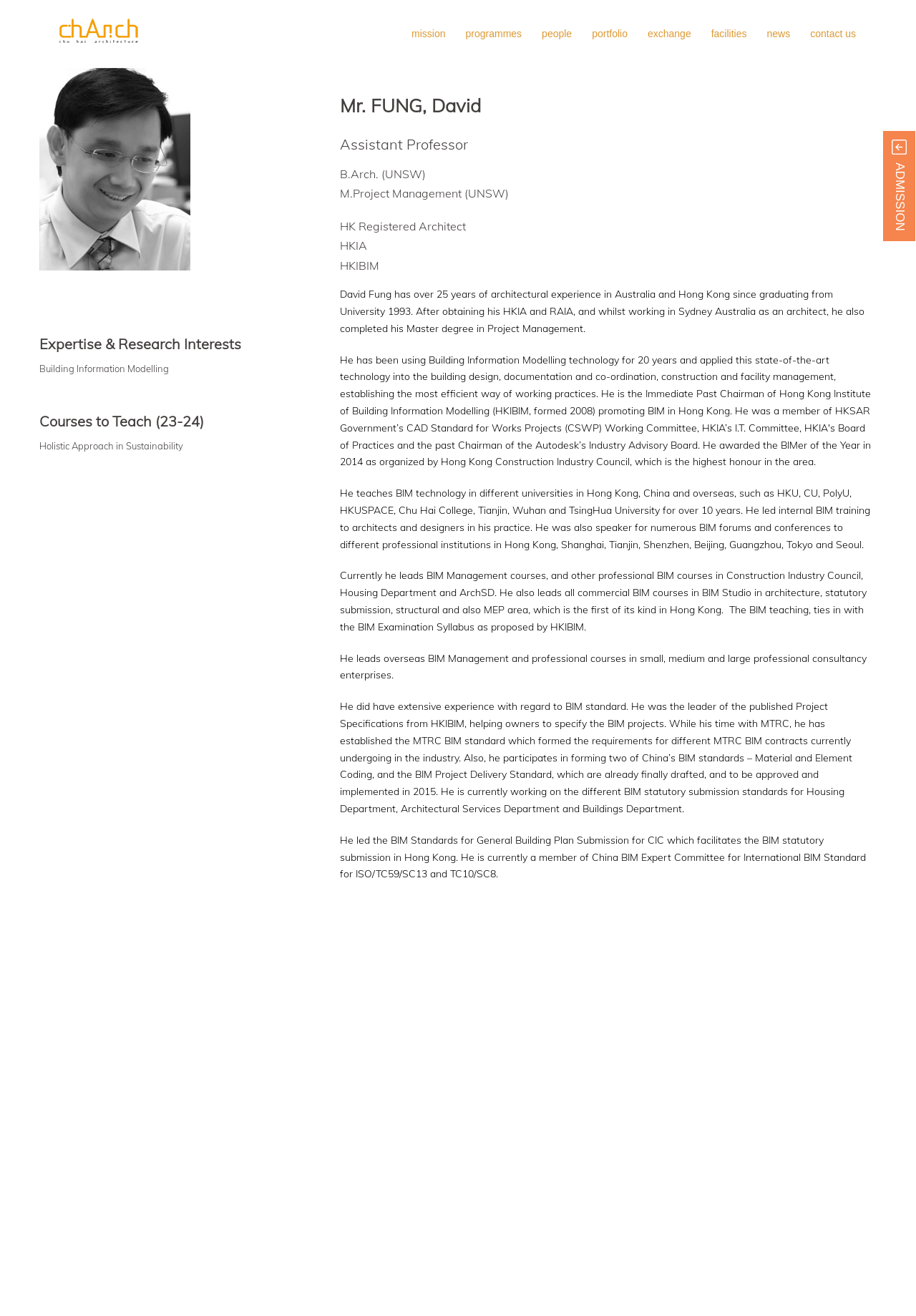Refer to the image and offer a detailed explanation in response to the question: How many years of architectural experience does Mr. Fung have?

By reading the text on the webpage, I found a sentence that states 'David Fung has over 25 years of architectural experience in Australia and Hong Kong since graduating from University 1993.' which provides the answer to the question.